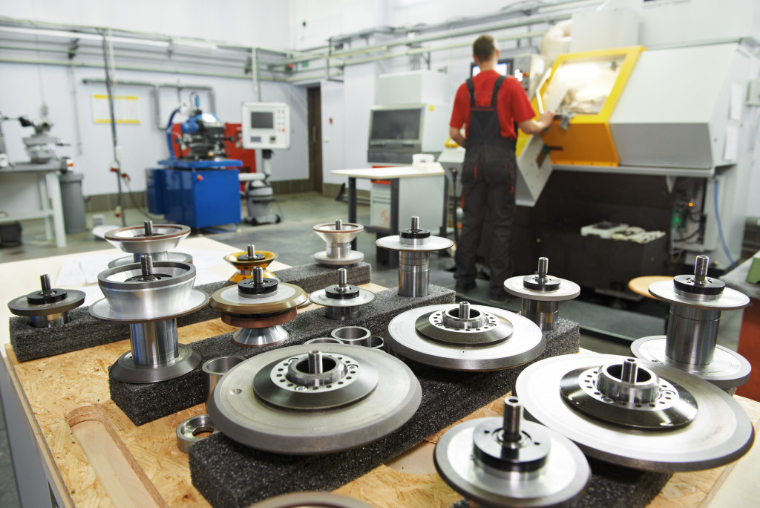Analyze the image and provide a detailed caption.

In a modern manufacturing facility, an array of precision-engineered components rests on a workbench, showcasing the intricate processes involved in advanced manufacturing. Various metal parts, including pulleys and discs, are displayed prominently, emphasizing their detailed craftsmanship and functionality. In the background, a skilled operator, dressed in a red shirt and protective gear, is engaged with a sophisticated machine, likely a CNC lathe, which highlights the integration of technology in the manufacturing process. The environment is equipped with cutting-edge machinery and tools, illustrating how the manufacturing industry is evolving through technological advancements to enhance efficiency, precision, and customization in production.